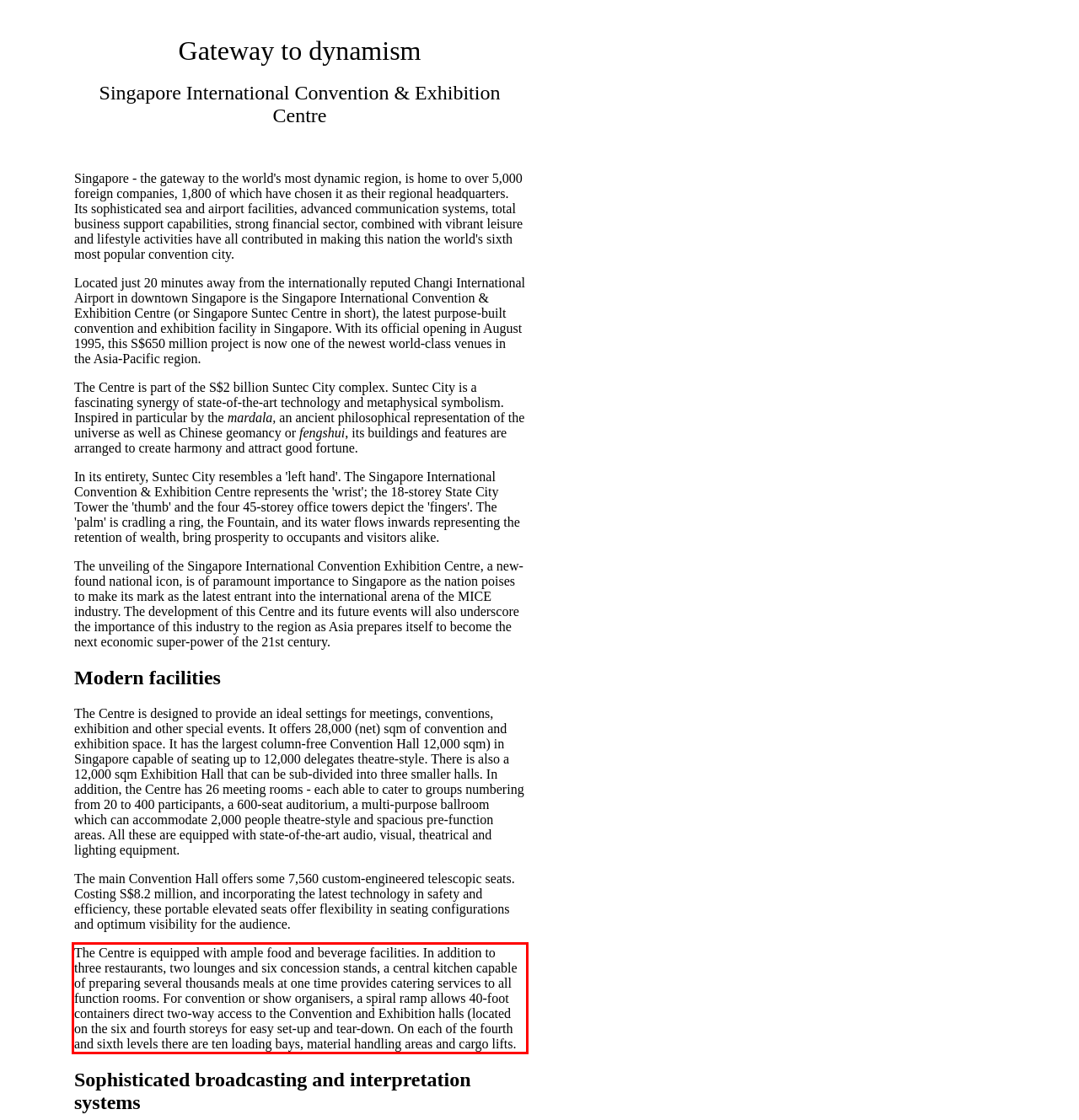Extract and provide the text found inside the red rectangle in the screenshot of the webpage.

The Centre is equipped with ample food and beverage facilities. In addition to three restaurants, two lounges and six concession stands, a central kitchen capable of preparing several thousands meals at one time provides catering services to all function rooms. For convention or show organisers, a spiral ramp allows 40-foot containers direct two-way access to the Convention and Exhibition halls (located on the six and fourth storeys for easy set-up and tear-down. On each of the fourth and sixth levels there are ten loading bays, material handling areas and cargo lifts.